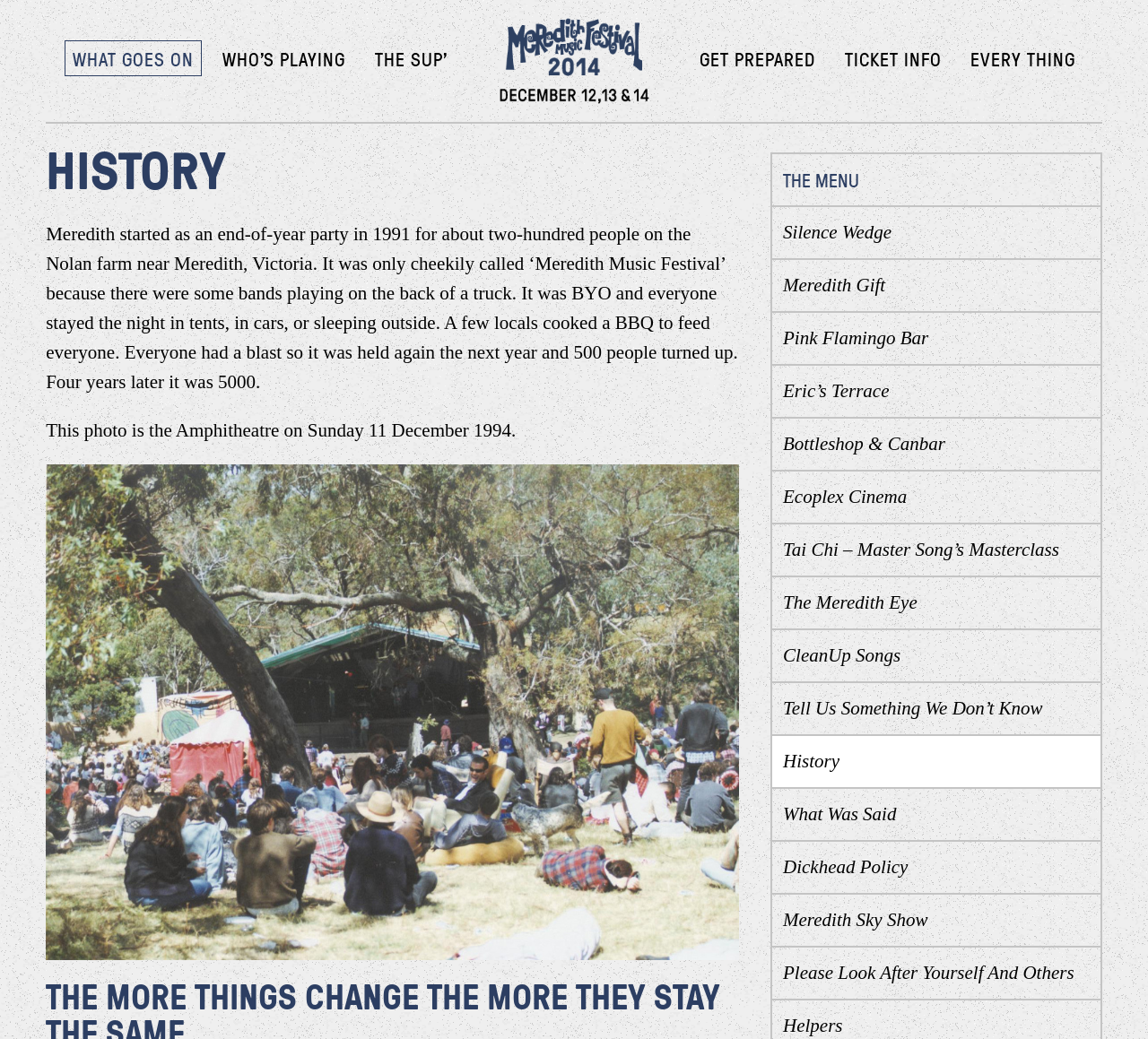Please specify the bounding box coordinates of the element that should be clicked to execute the given instruction: 'Check out the 'Silence Wedge' menu item'. Ensure the coordinates are four float numbers between 0 and 1, expressed as [left, top, right, bottom].

[0.673, 0.199, 0.958, 0.25]